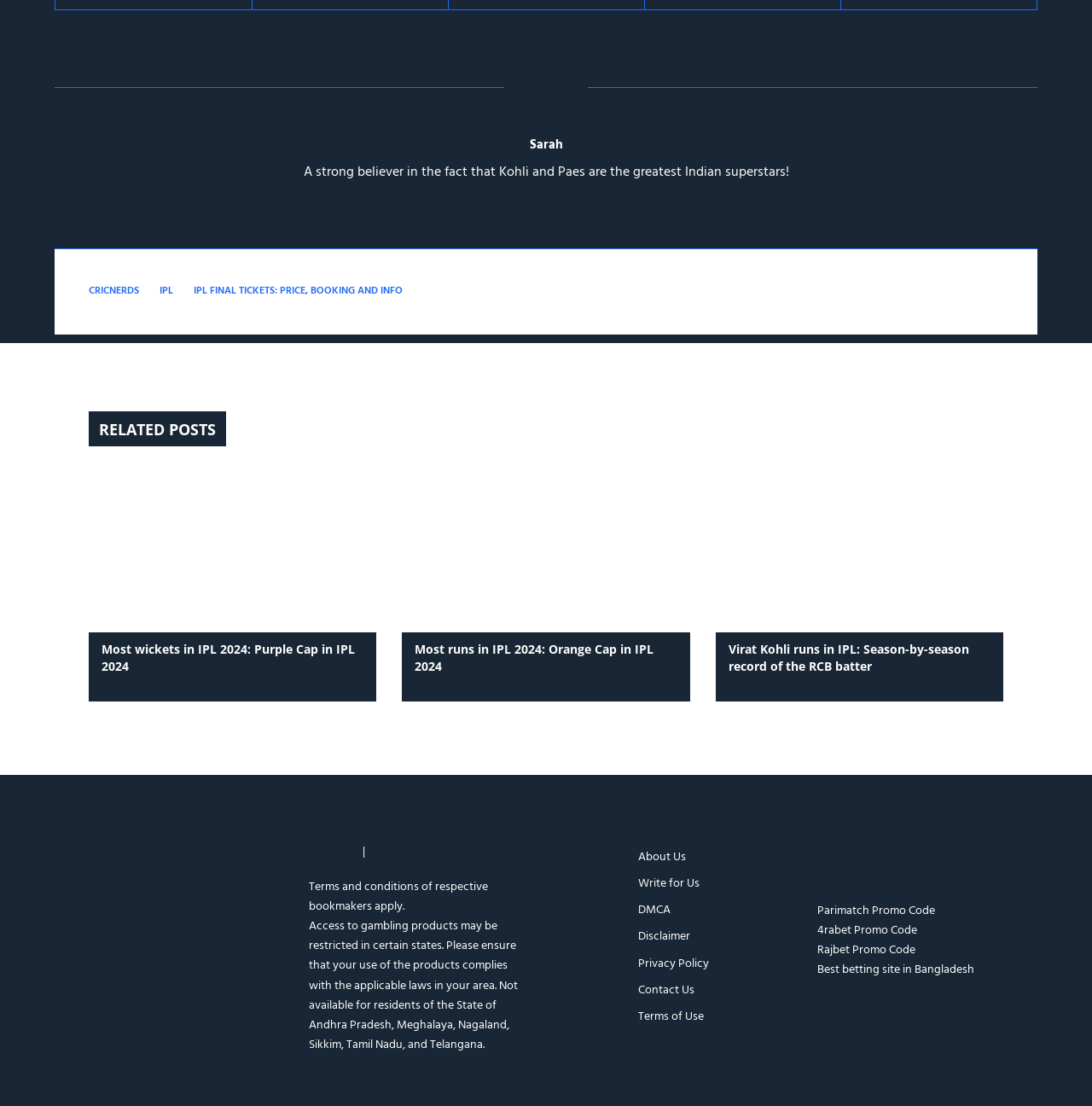From the element description: "DMCA", extract the bounding box coordinates of the UI element. The coordinates should be expressed as four float numbers between 0 and 1, in the order [left, top, right, bottom].

[0.584, 0.814, 0.614, 0.832]